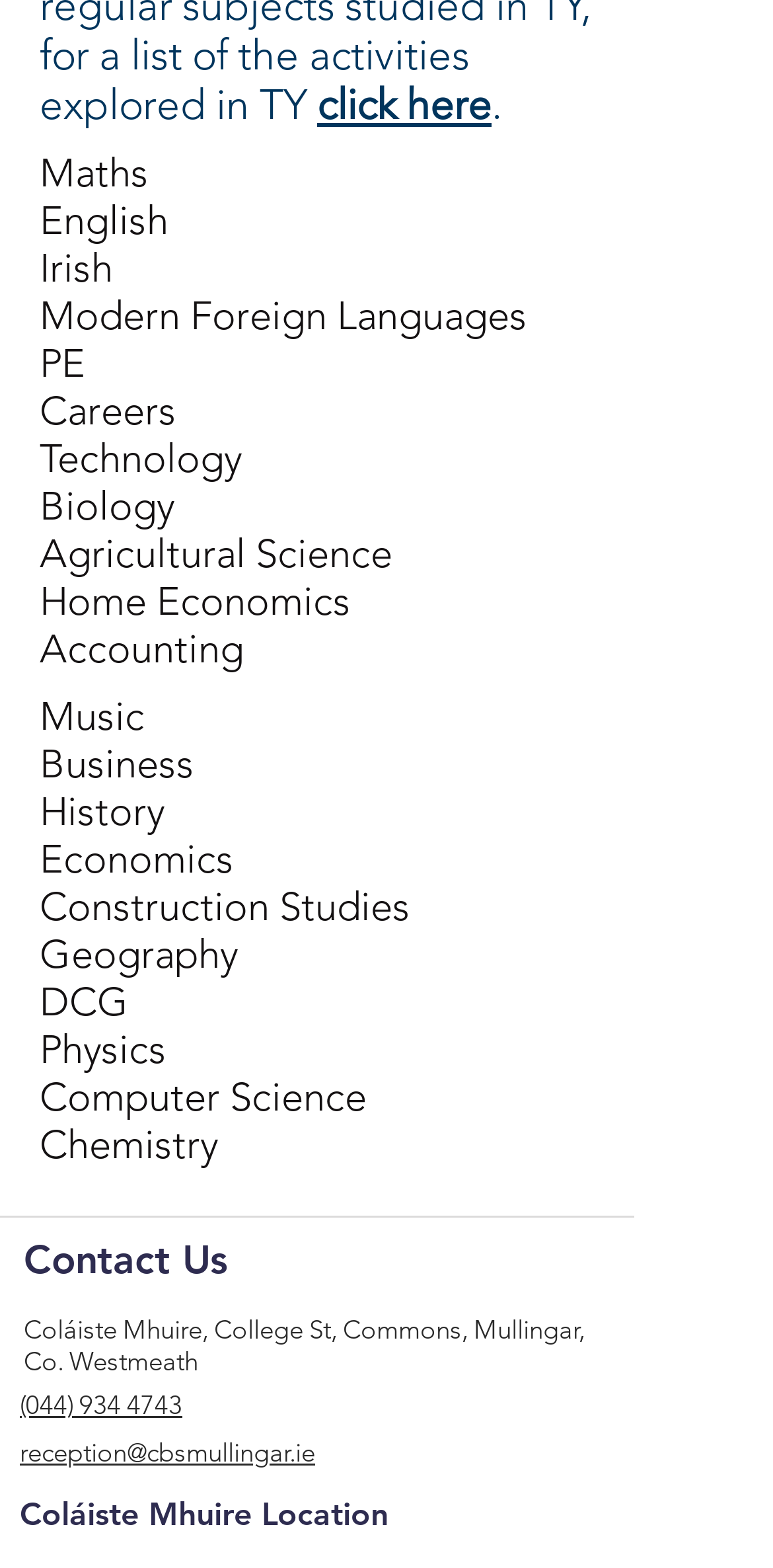What is the heading above the address?
Based on the image, provide your answer in one word or phrase.

Contact Us